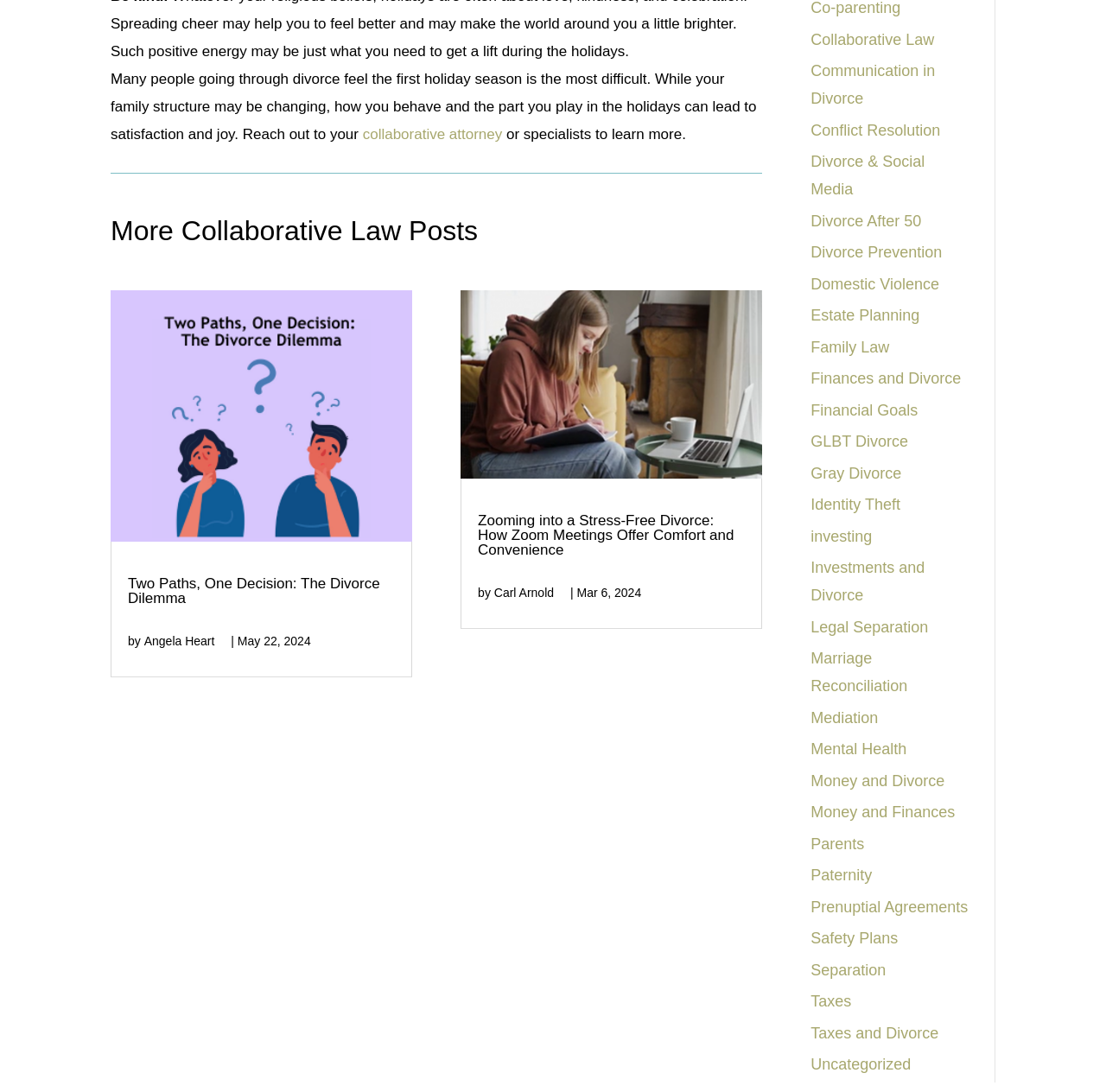Identify the bounding box coordinates for the UI element described as: "Parents". The coordinates should be provided as four floats between 0 and 1: [left, top, right, bottom].

[0.733, 0.765, 0.781, 0.789]